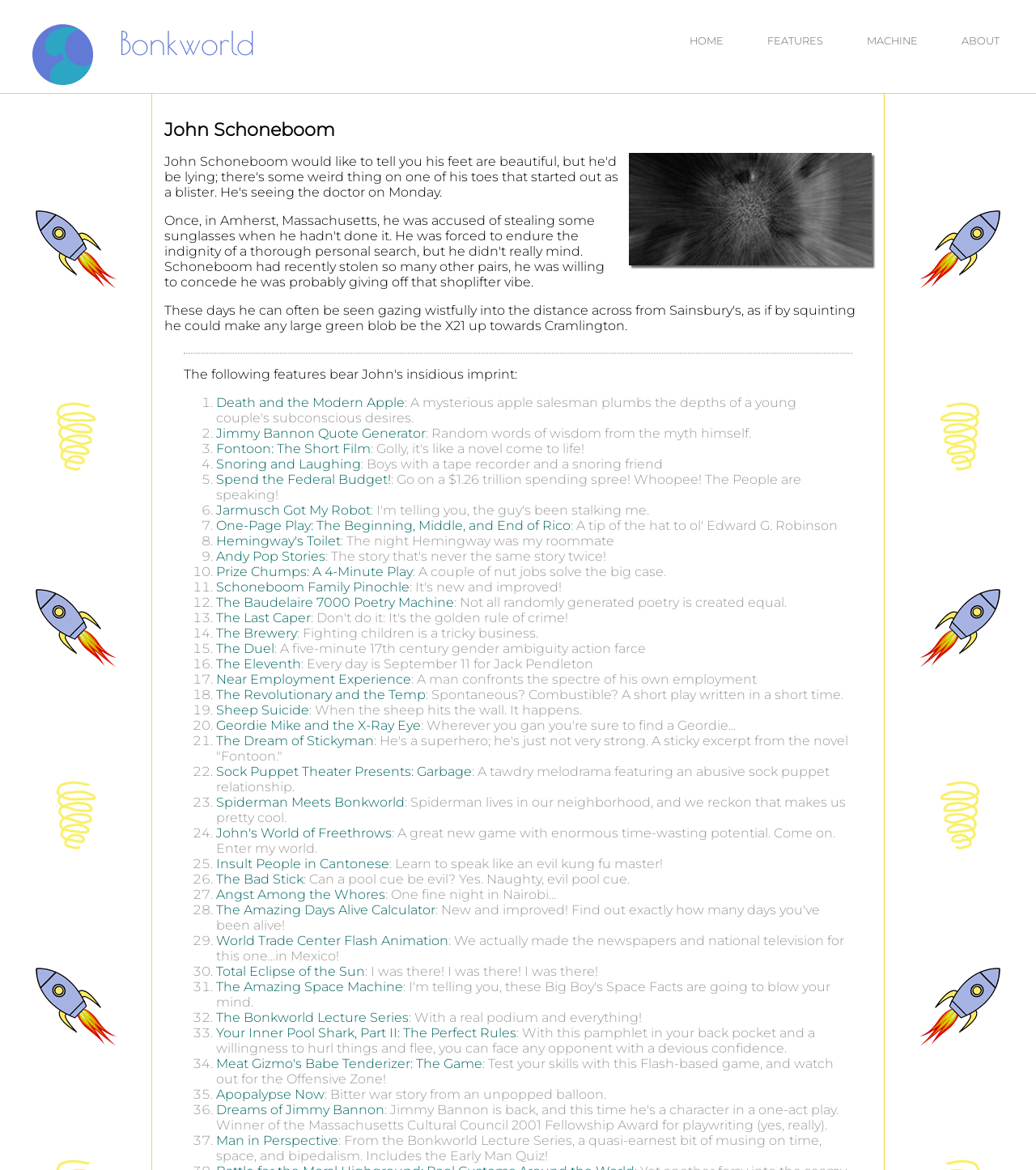Please identify the bounding box coordinates of the clickable area that will fulfill the following instruction: "Click the HOME link". The coordinates should be in the format of four float numbers between 0 and 1, i.e., [left, top, right, bottom].

[0.666, 0.03, 0.698, 0.04]